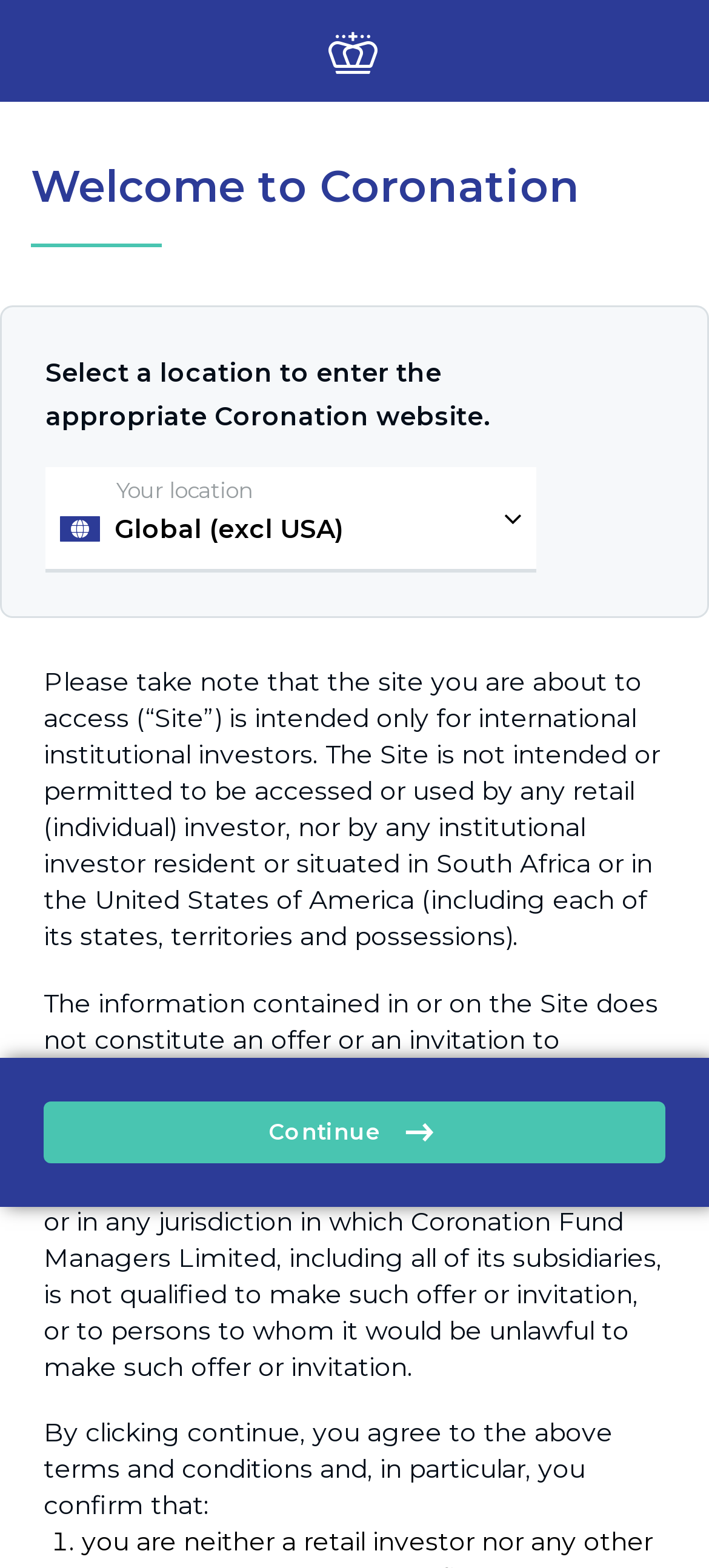What is the purpose of this webpage?
Answer briefly with a single word or phrase based on the image.

Select a location